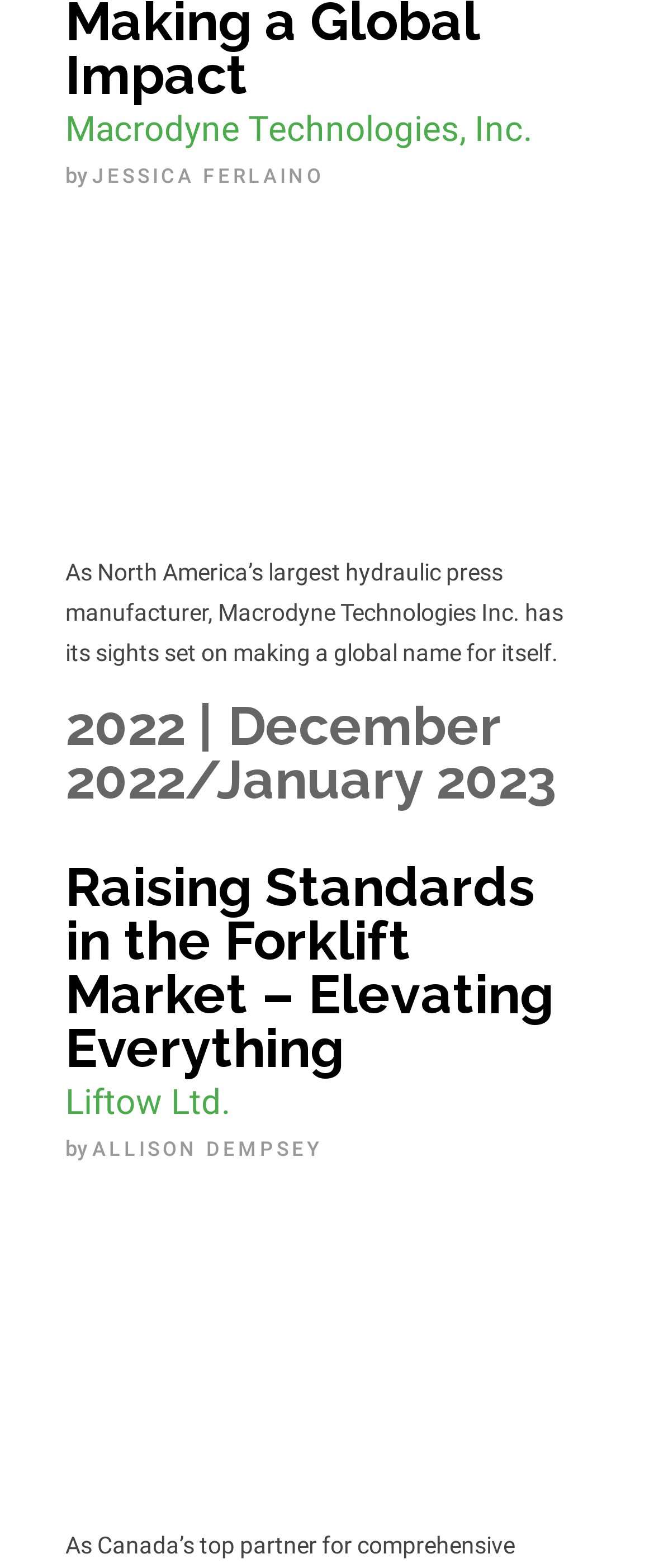Bounding box coordinates are specified in the format (top-left x, top-left y, bottom-right x, bottom-right y). All values are floating point numbers bounded between 0 and 1. Please provide the bounding box coordinate of the region this sentence describes: Jessica Ferlaino

[0.141, 0.105, 0.495, 0.12]